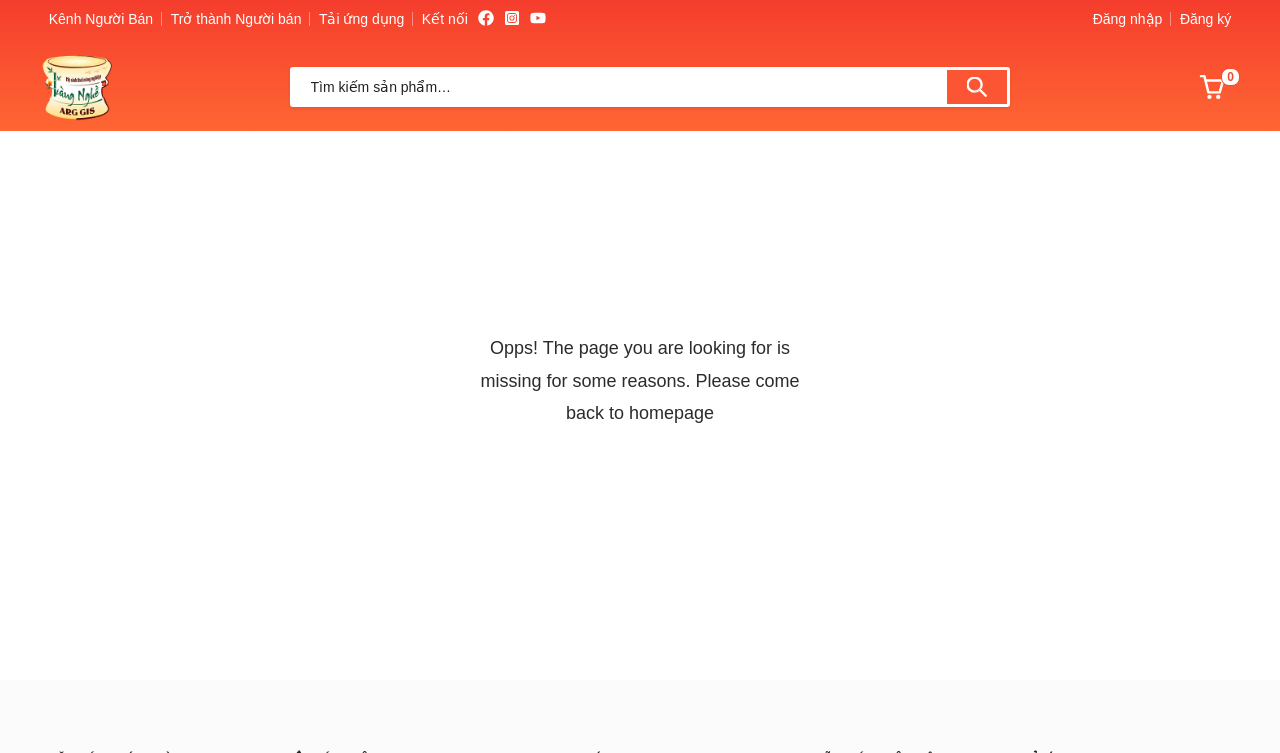Can you find the bounding box coordinates for the UI element given this description: "Tải ứng dụng"? Provide the coordinates as four float numbers between 0 and 1: [left, top, right, bottom].

[0.242, 0.007, 0.323, 0.044]